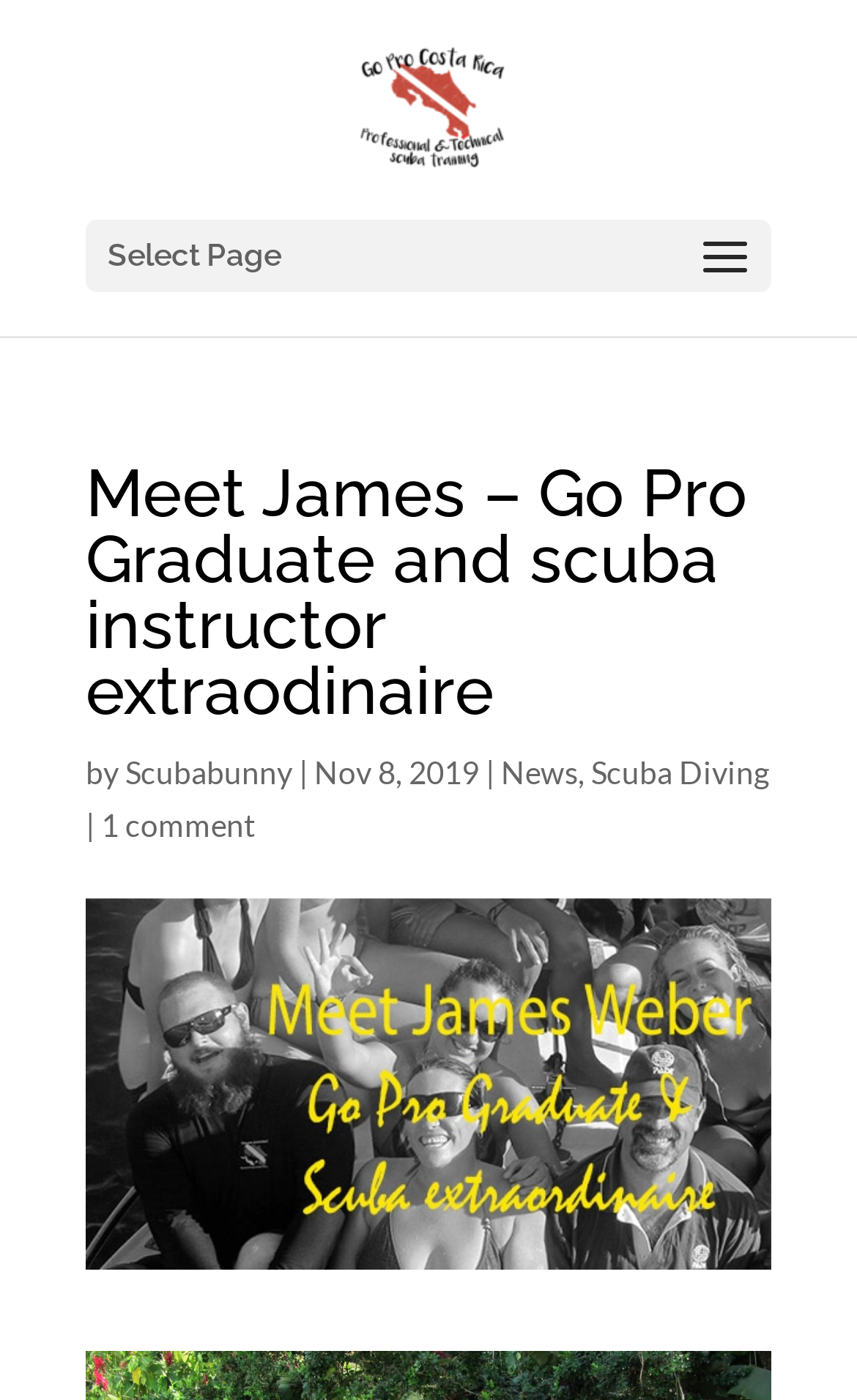Provide a brief response to the question using a single word or phrase: 
What is the name of the scuba instructor?

James